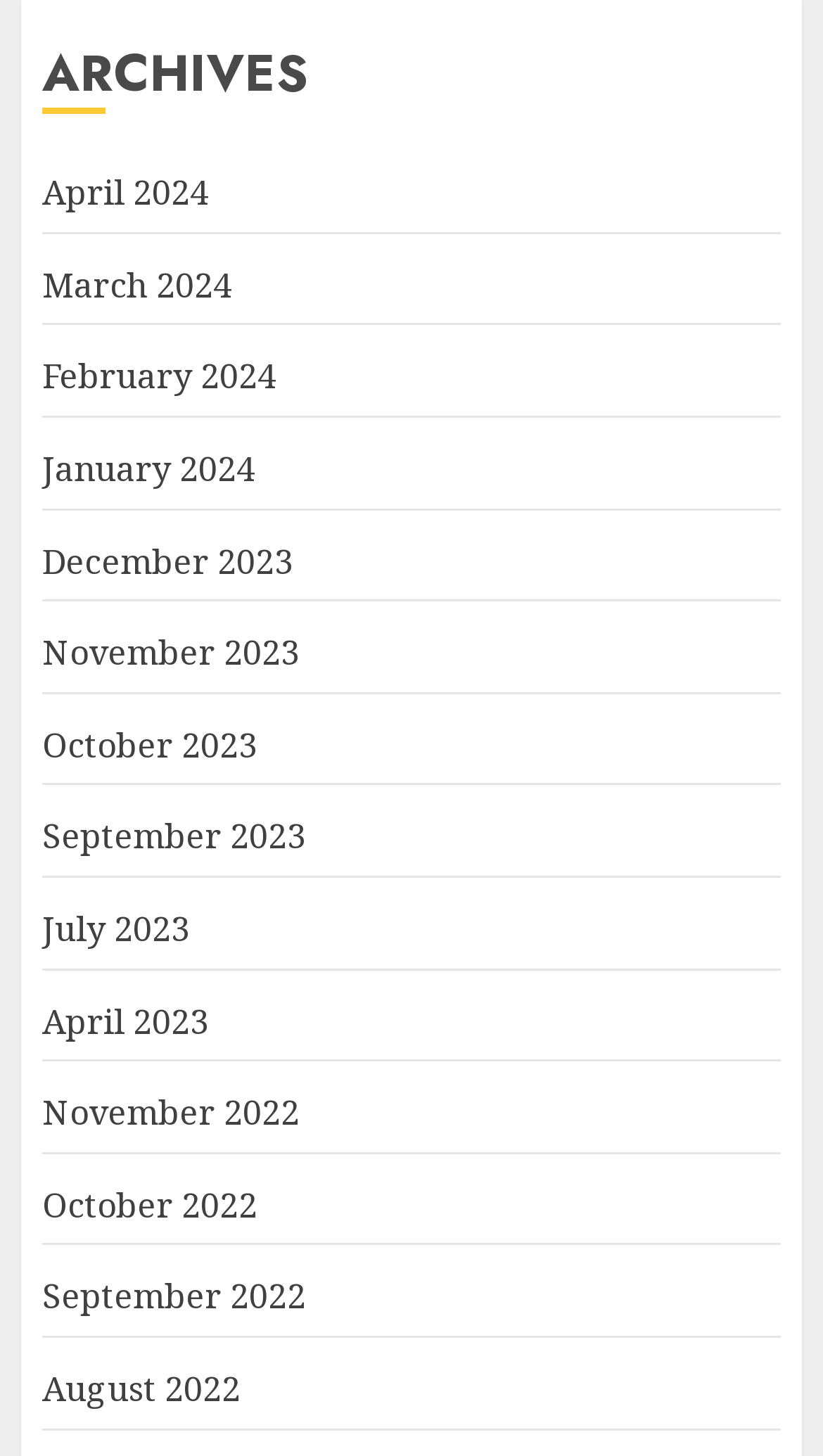Could you determine the bounding box coordinates of the clickable element to complete the instruction: "view archives for April 2024"? Provide the coordinates as four float numbers between 0 and 1, i.e., [left, top, right, bottom].

[0.051, 0.116, 0.254, 0.15]